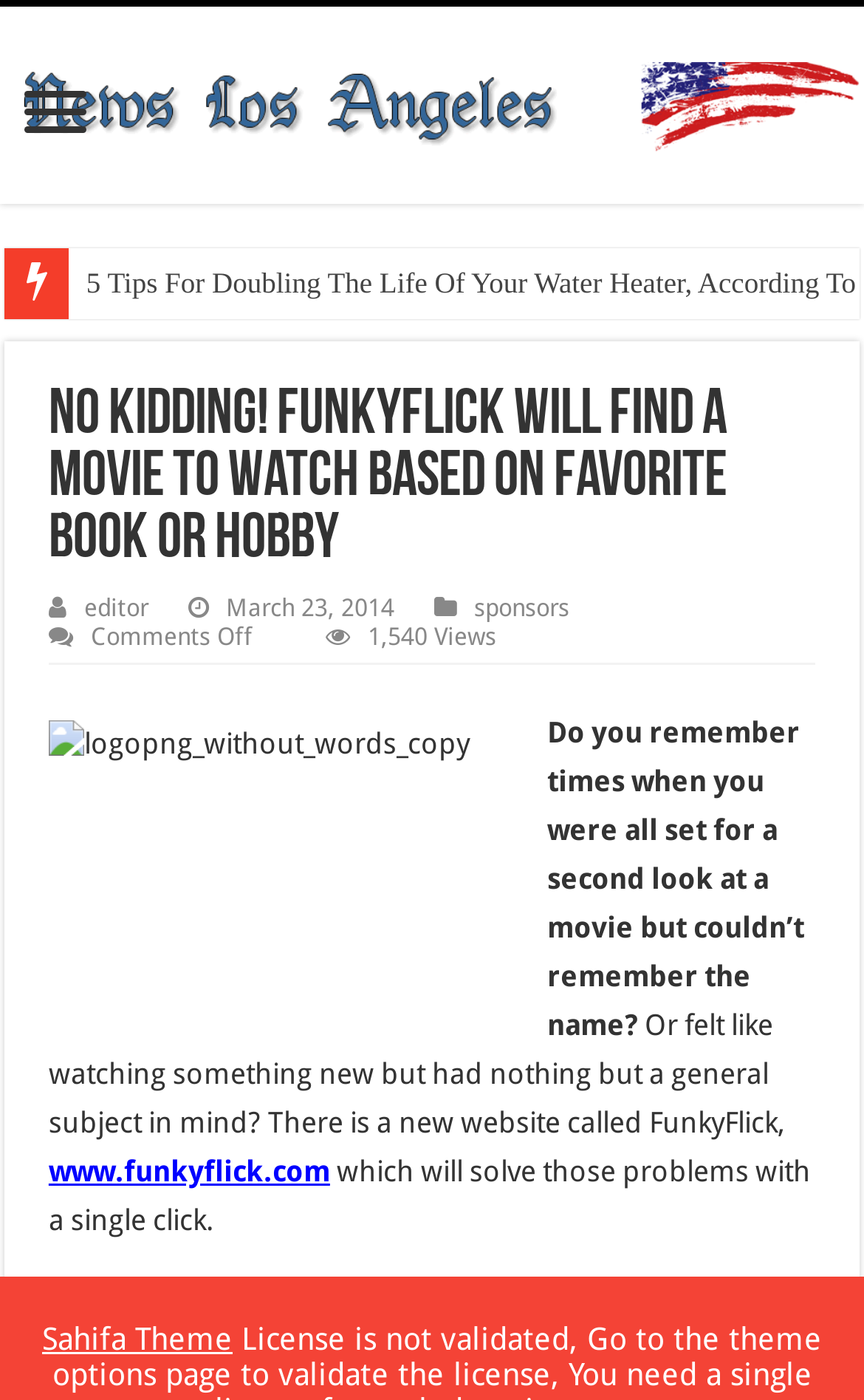What is the name of the theme used in the website?
Please analyze the image and answer the question with as much detail as possible.

The website has a link at the bottom with the text 'Sahifa Theme', which suggests that it is the theme used in the website.